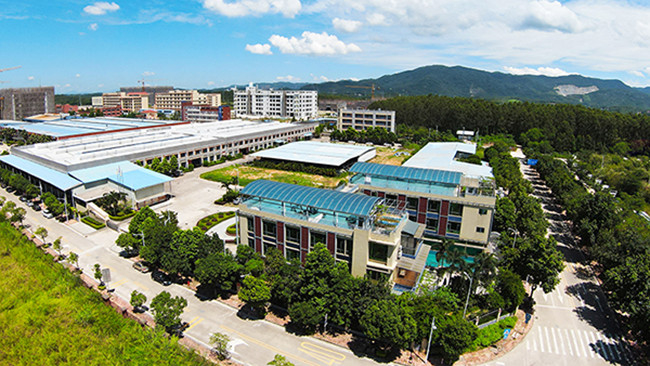What is the annual production capacity of Guangzhou Viking Auto Parts Co., Ltd.?
Carefully analyze the image and provide a detailed answer to the question.

According to the caption, the company's substantial infrastructure is reflective of its annual production capacity of up to one million pieces, serving both domestic and international markets since its founding in 2009.